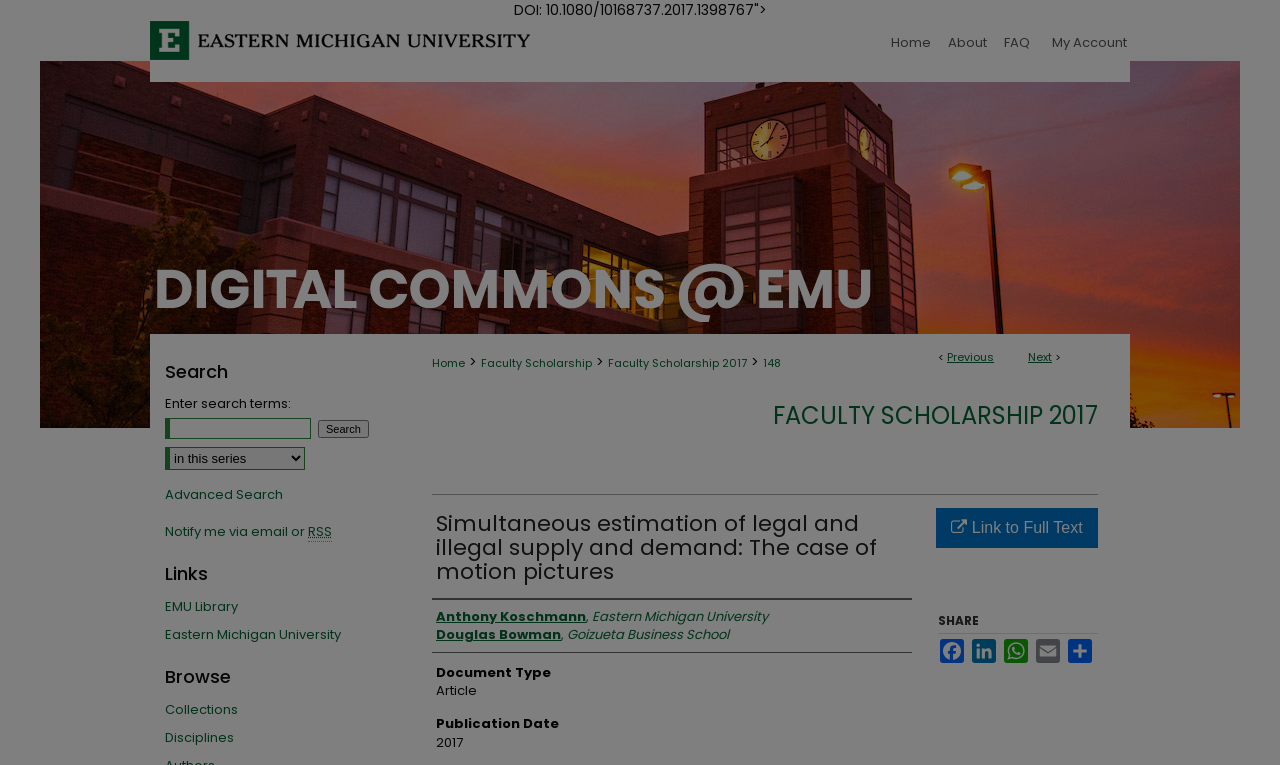Please identify the bounding box coordinates of the element that needs to be clicked to execute the following command: "Search for articles". Provide the bounding box using four float numbers between 0 and 1, formatted as [left, top, right, bottom].

[0.129, 0.546, 0.243, 0.574]